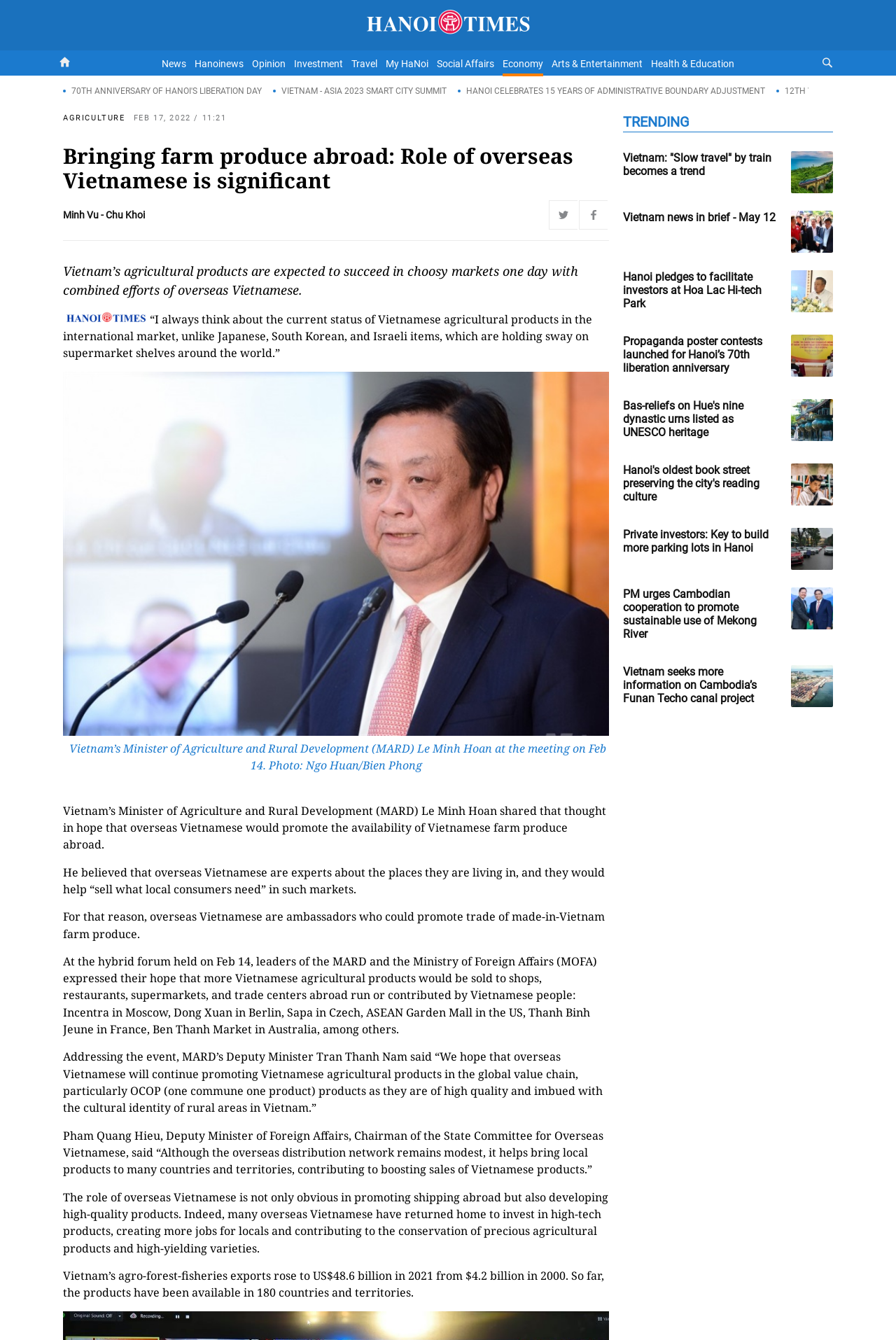What is the text of the webpage's headline?

Bringing farm produce abroad: Role of overseas Vietnamese is significant